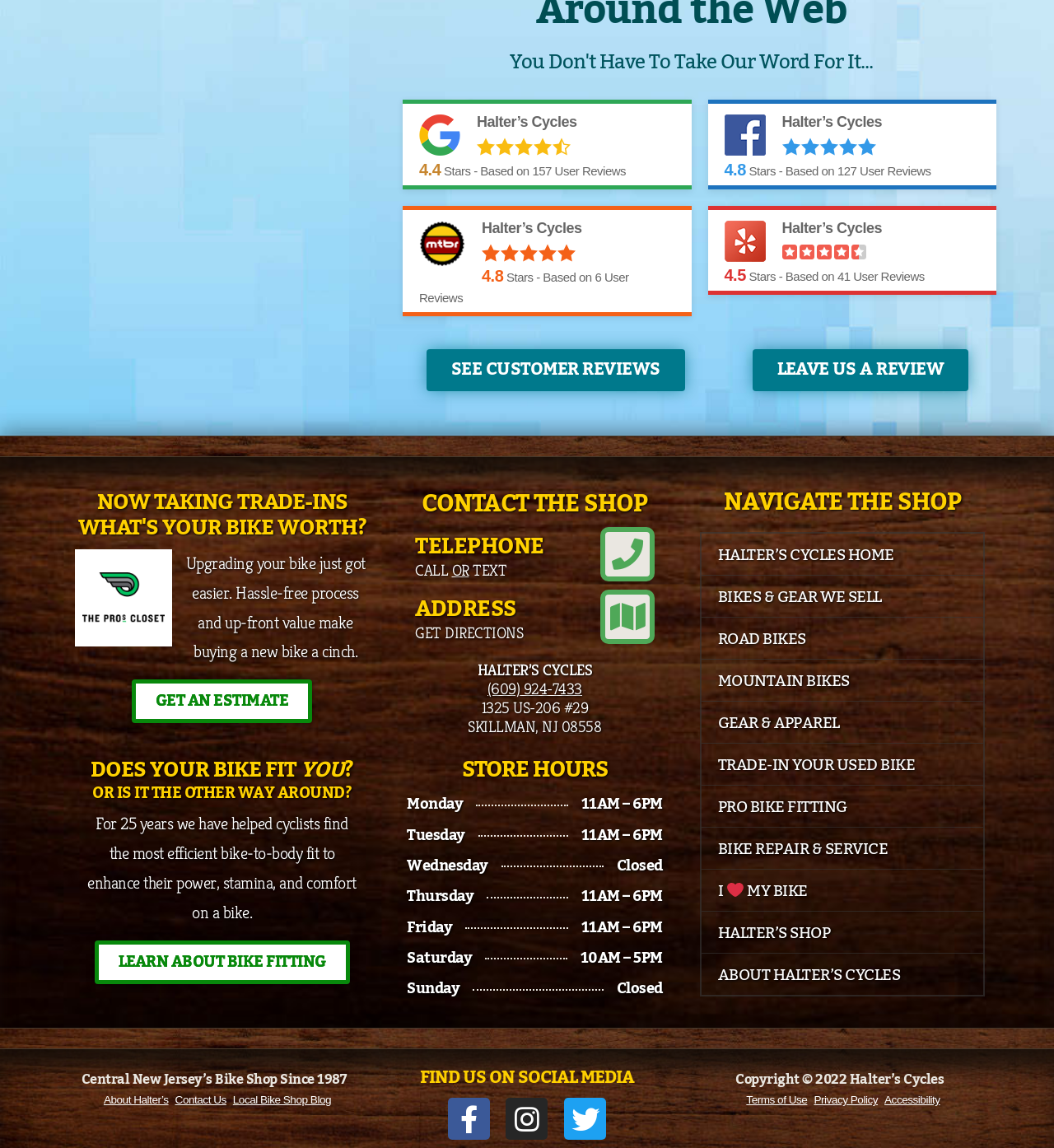Locate the bounding box coordinates of the clickable region to complete the following instruction: "Learn about bike fitting."

[0.089, 0.819, 0.332, 0.857]